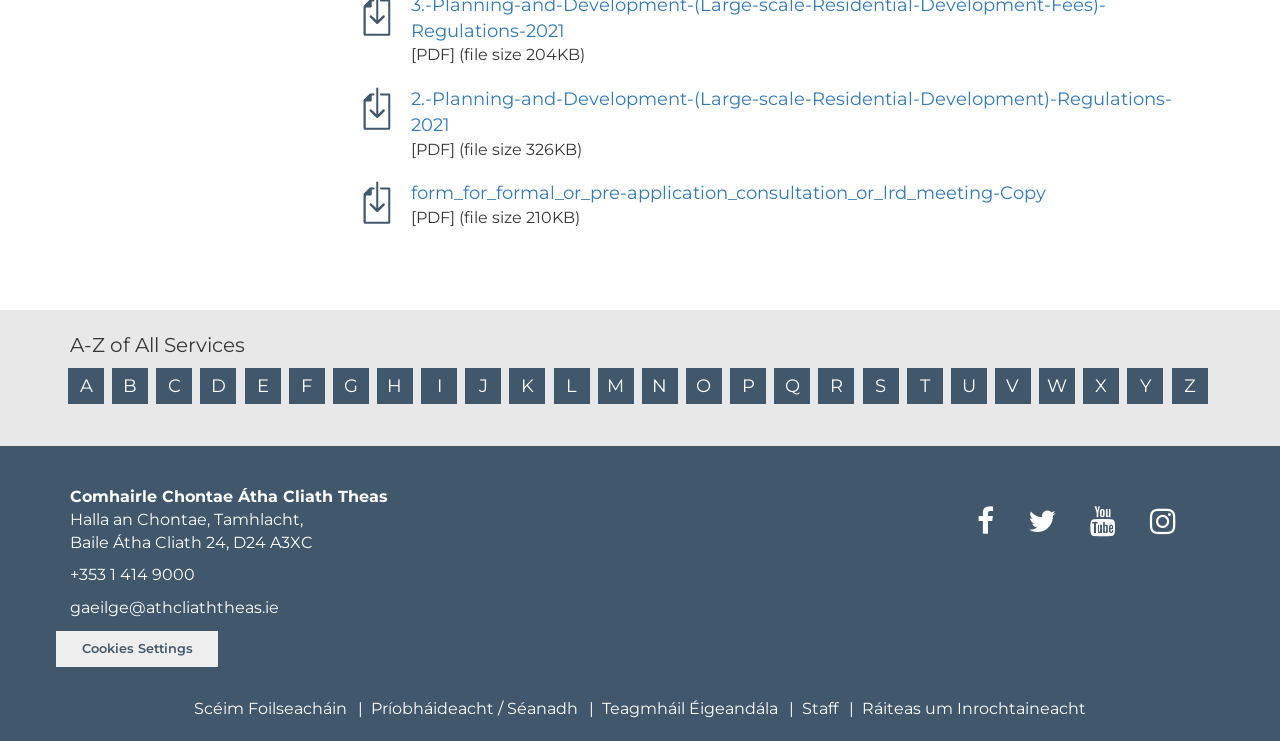Using the information from the screenshot, answer the following question thoroughly:
What is the language of the text at the bottom of the page?

The text at the bottom of the page, including the organization's name (Comhairle Chontae Átha Cliath Theas) and contact information, appears to be in the Irish language, suggesting that the organization is based in Ireland and provides services in Irish.